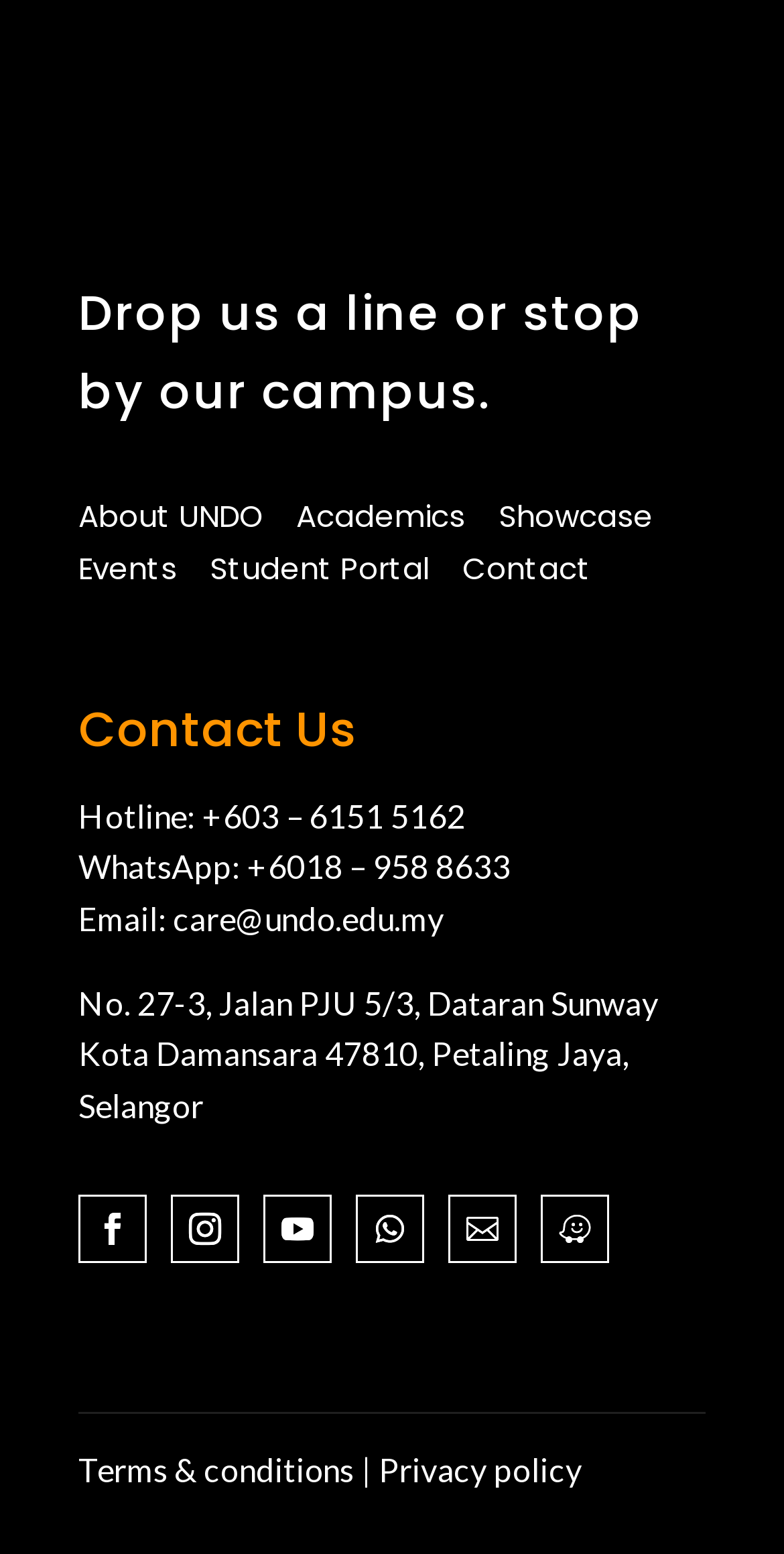What is the address of the campus?
Look at the screenshot and provide an in-depth answer.

I found the address by looking at the 'Contact Us' section, where it lists the address in two lines: 'No. 27-3, Jalan PJU 5/3, Dataran Sunway' and 'Kota Damansara 47810, Petaling Jaya, Selangor'.